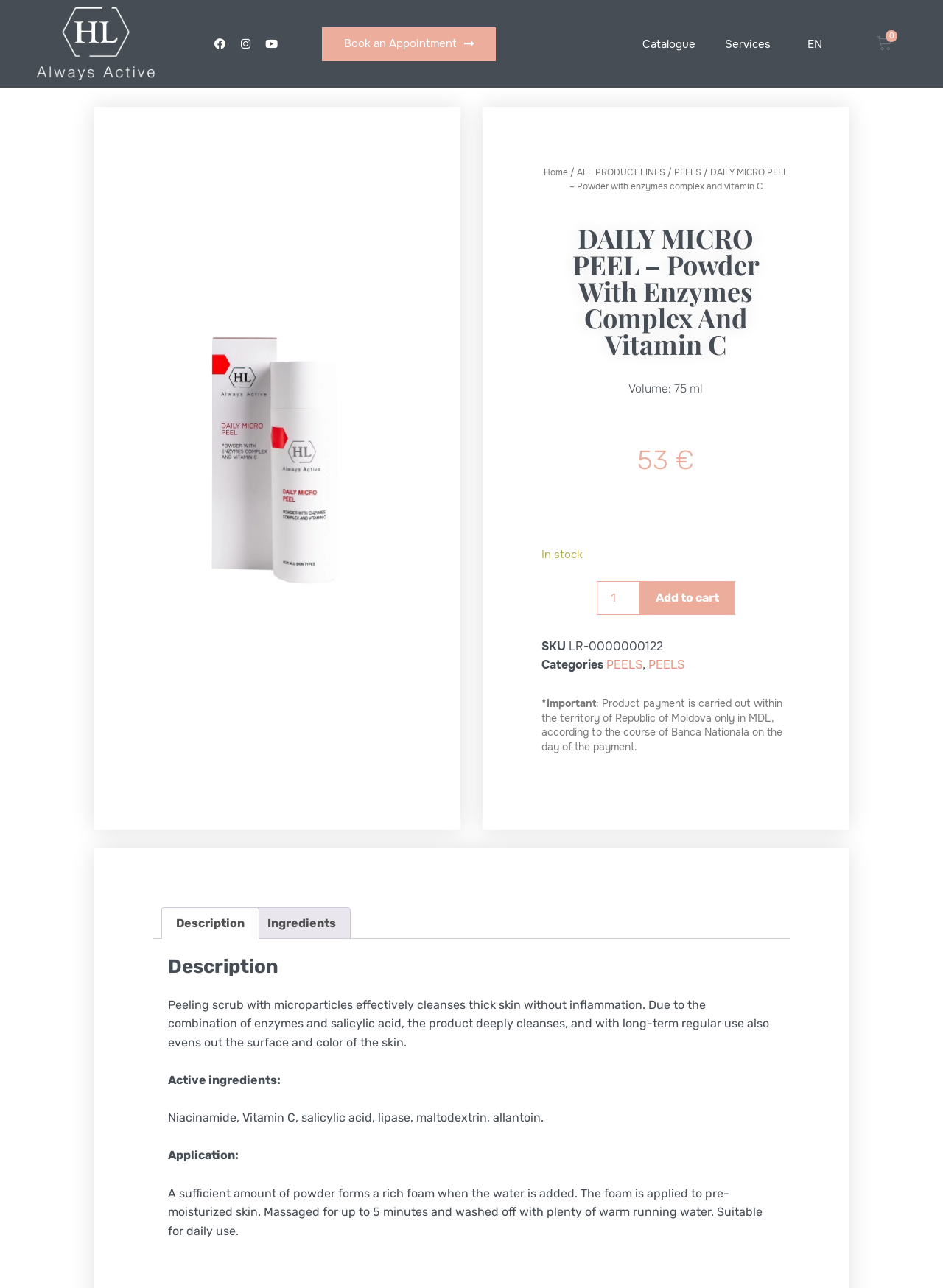Find the bounding box coordinates for the area that should be clicked to accomplish the instruction: "Contact us".

None